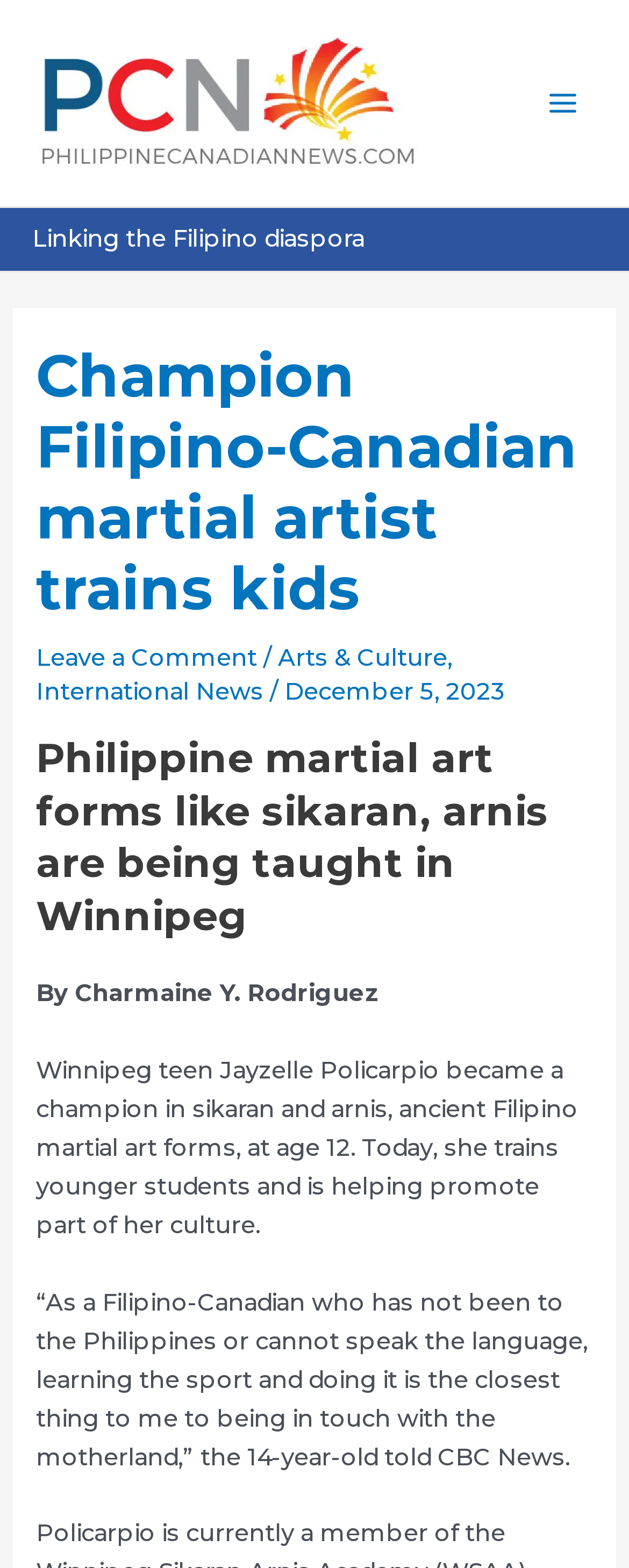What is Jayzelle Policarpio's age?
Utilize the image to construct a detailed and well-explained answer.

According to the text, 'Today, she trains younger students and is helping promote part of her culture.' This sentence is followed by a quote from Jayzelle Policarpio, and the quote mentions her age as 14.